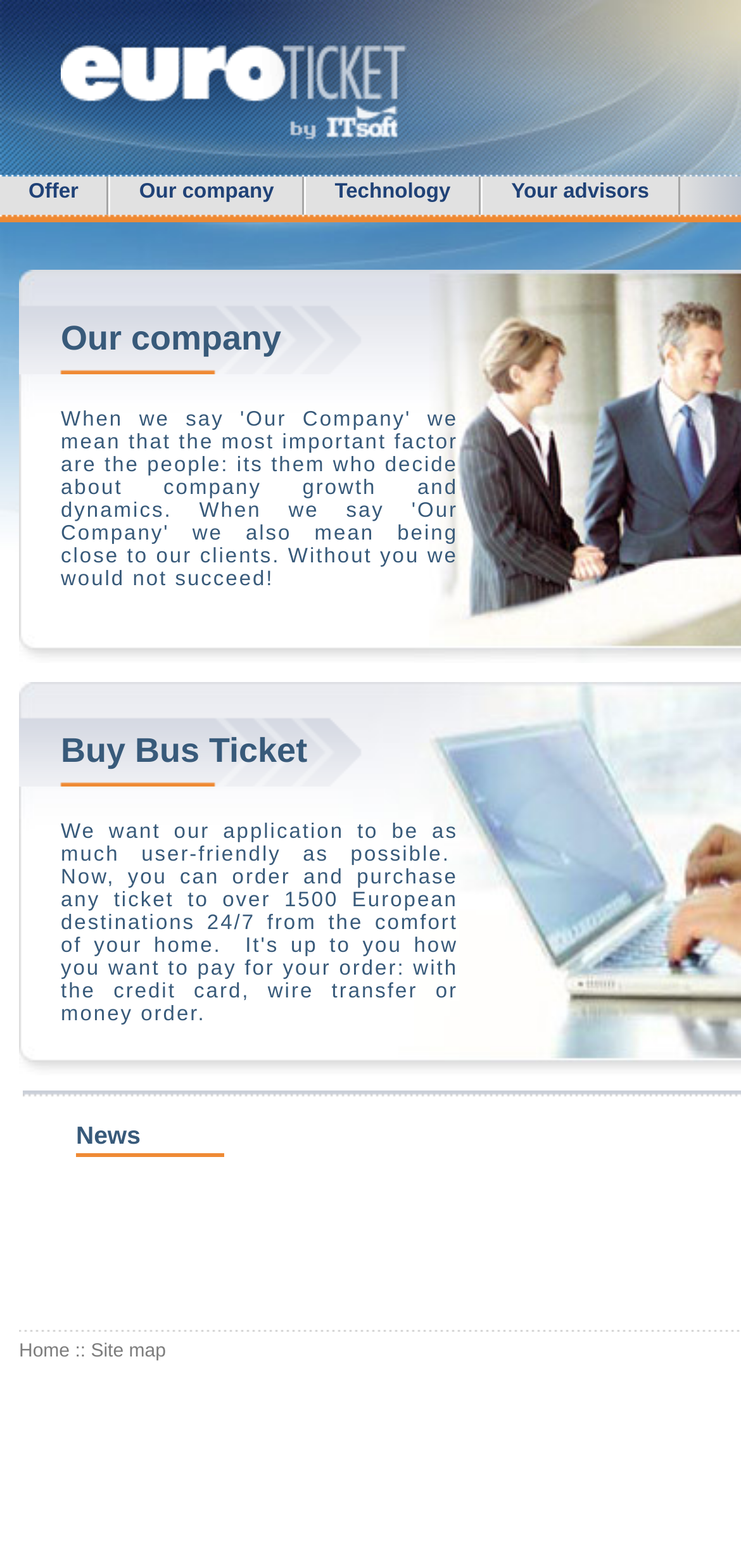Where is the 'News' link located?
Please provide a single word or phrase in response based on the screenshot.

Bottom-left